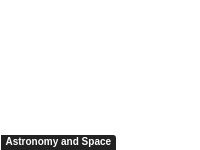What is the significance of neutron star collisions?
Answer briefly with a single word or phrase based on the image.

Heavy element formation